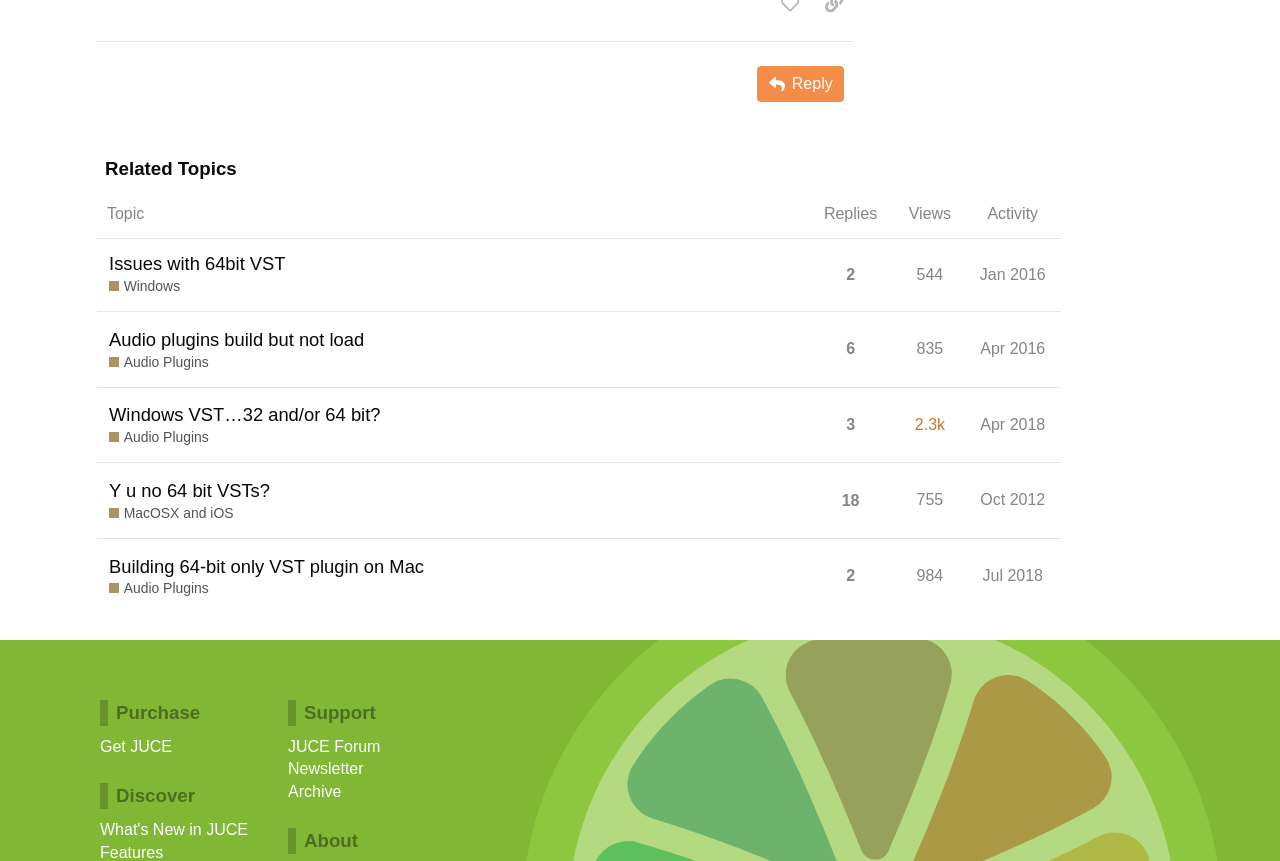Given the element description Issues with 64bit VST, identify the bounding box coordinates for the UI element on the webpage screenshot. The format should be (top-left x, top-left y, bottom-right x, bottom-right y), with values between 0 and 1.

[0.085, 0.277, 0.223, 0.336]